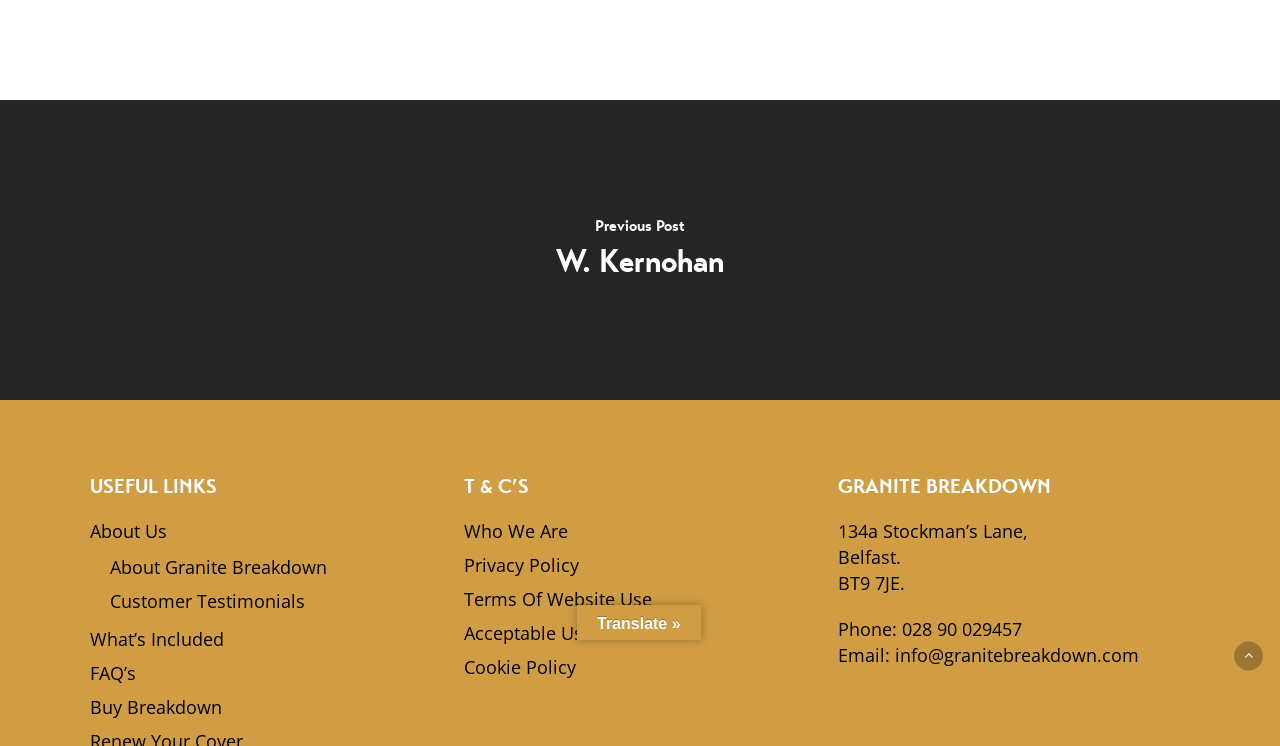Provide the bounding box coordinates in the format (top-left x, top-left y, bottom-right x, bottom-right y). All values are floating point numbers between 0 and 1. Determine the bounding box coordinate of the UI element described as: FAQ’s

[0.07, 0.884, 0.345, 0.919]